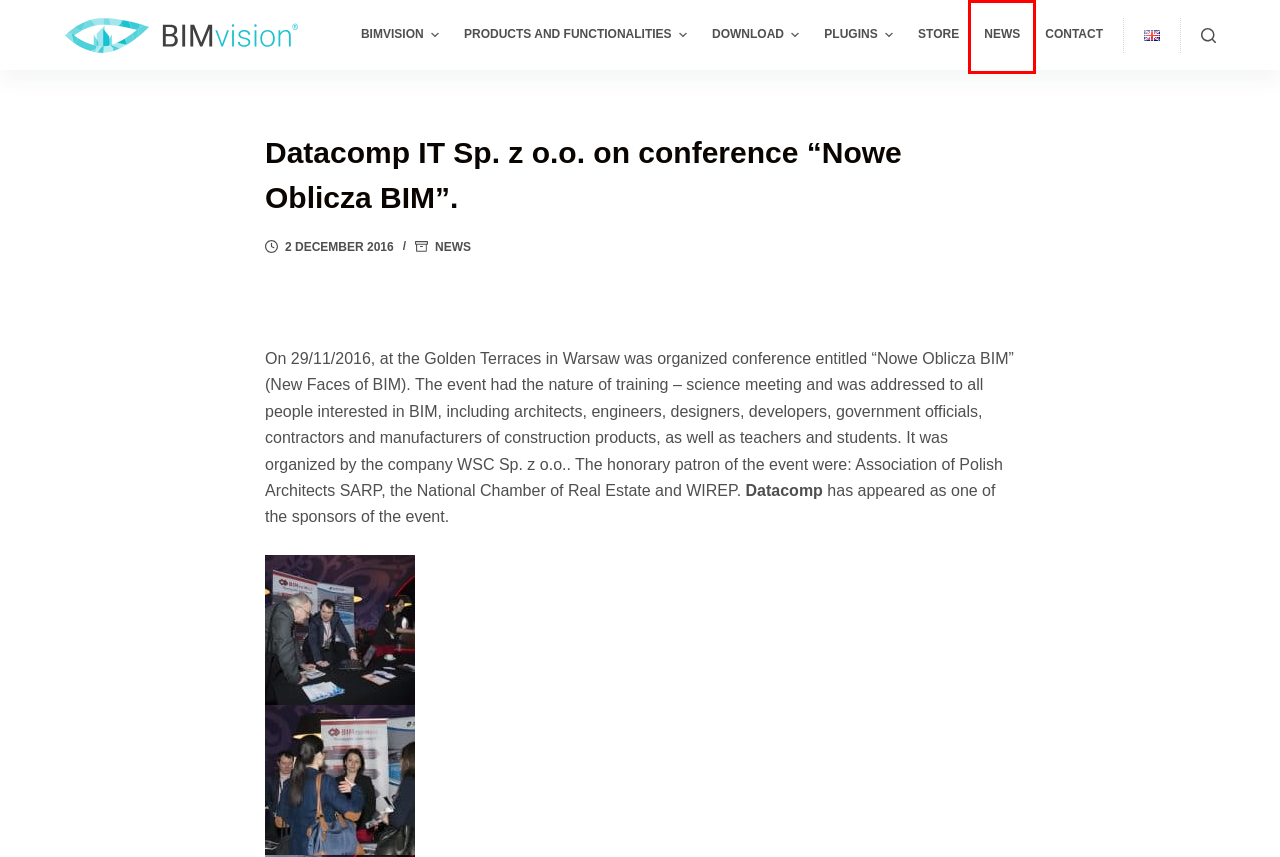You have a screenshot of a webpage, and a red bounding box highlights an element. Select the webpage description that best fits the new page after clicking the element within the bounding box. Options are:
A. BIMvision - freeware IFC model viewer
B. Oprogramowanie dla architekta - sprawdź naszą szeroką ofertę oprogramowania BIM | WSC
C. Contact | BIMvision
D. Products and functionalities | BIMvision
E. Tutorials | BIMvision
F. News | BIMvision
G. Index - BIMvision Plugin Store
H. Cookies policy (EU) | BIMvision

F